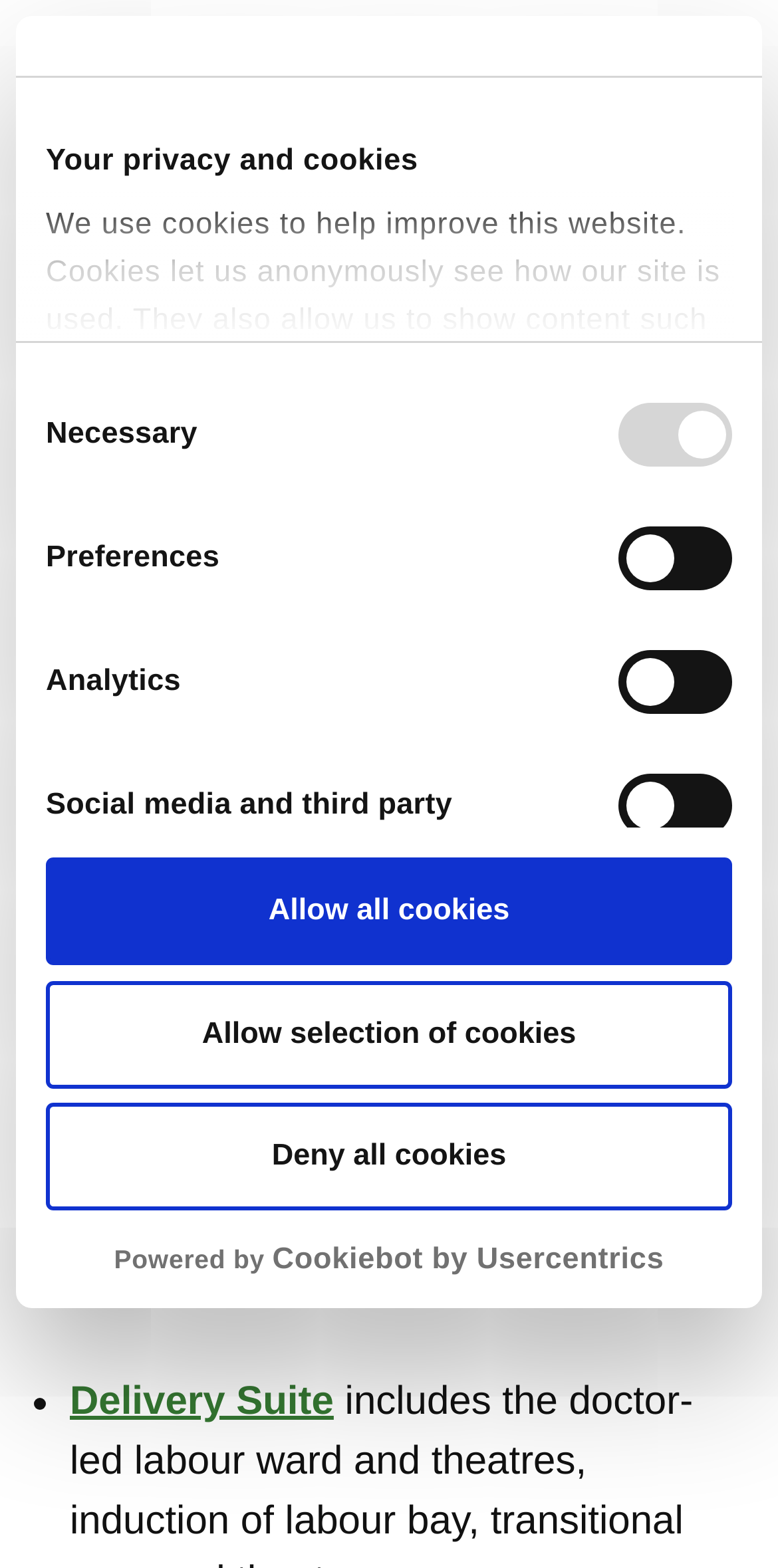Describe all significant elements and features of the webpage.

The webpage is about the maternity locations at Princess Royal University Hospital (PRUH). At the top, there is a dialog box for cookie settings, which includes a tab panel with consent options and a group of checkboxes for necessary, preferences, analytics, and social media cookies. Below the dialog box, there is a heading with the hospital's name, followed by a navigation button and several links to different sections of the website, including patients and visitors, services, and about us.

On the left side of the page, there is a search box with a "Go" button. Above the search box, there is a heading with a "+" symbol, which opens a section menu with links to home, services, maternity, and other sections.

The main content of the page is about the maternity locations, with a heading and a paragraph of text explaining that care will be received at several different locations and instructing users to check their maternity notes folder and appointment letters for the location of their appointment. Below this, there is a heading for inpatient wards, with text stating that all inpatient wards are on the 3rd floor of South Wing, followed by a link to the hospital's website. There is also a list marker and a link to the Delivery Suite.

At the bottom of the page, there is a logo with a link to a new window, along with text stating "Powered by Cookiebot by Usercentrics".